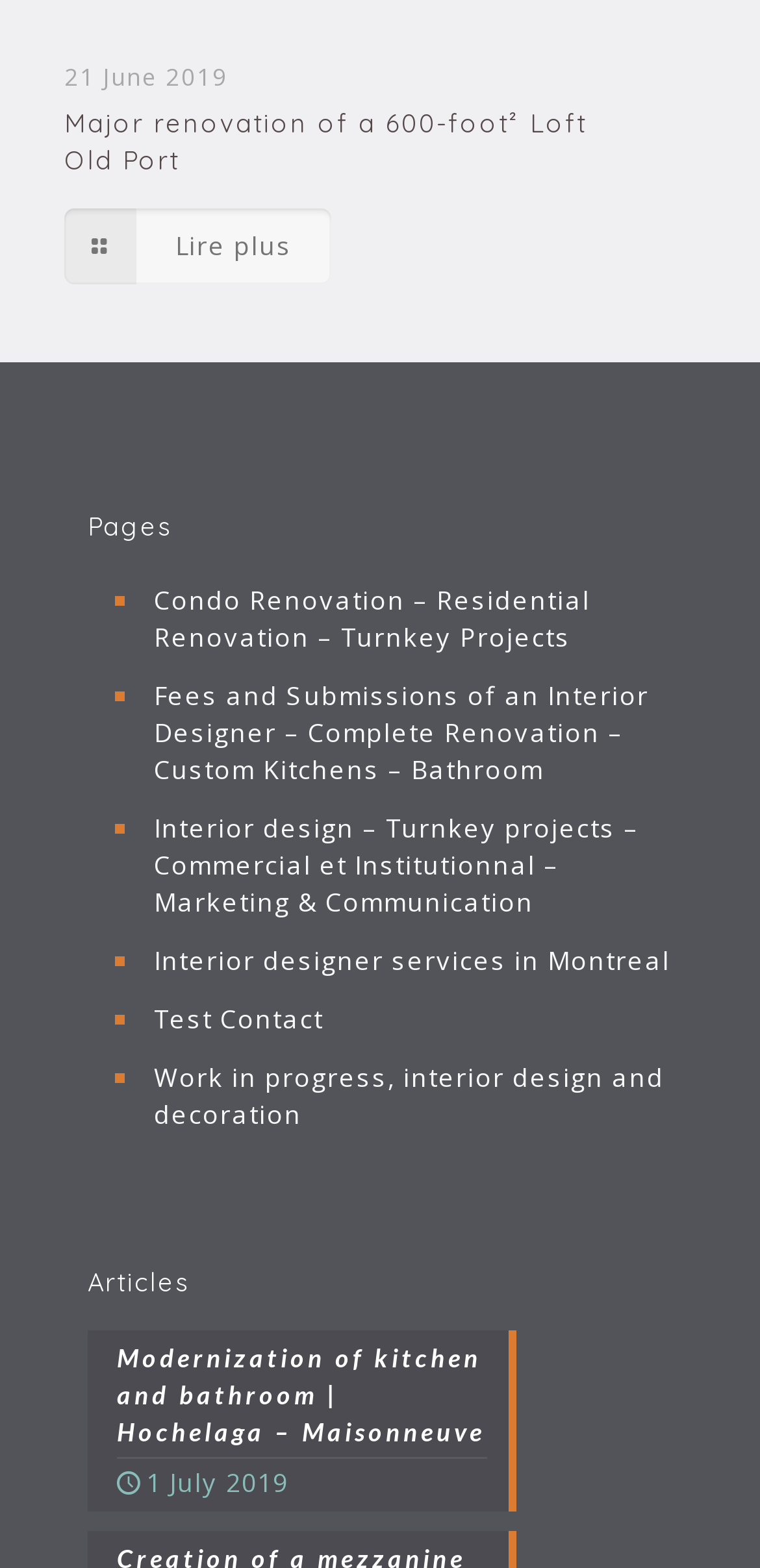Please look at the image and answer the question with a detailed explanation: What is the topic of the article on modernization of kitchen and bathroom?

The article on modernization of kitchen and bathroom is about a project in Hochelaga – Maisonneuve, as indicated by the link and the heading of the article.